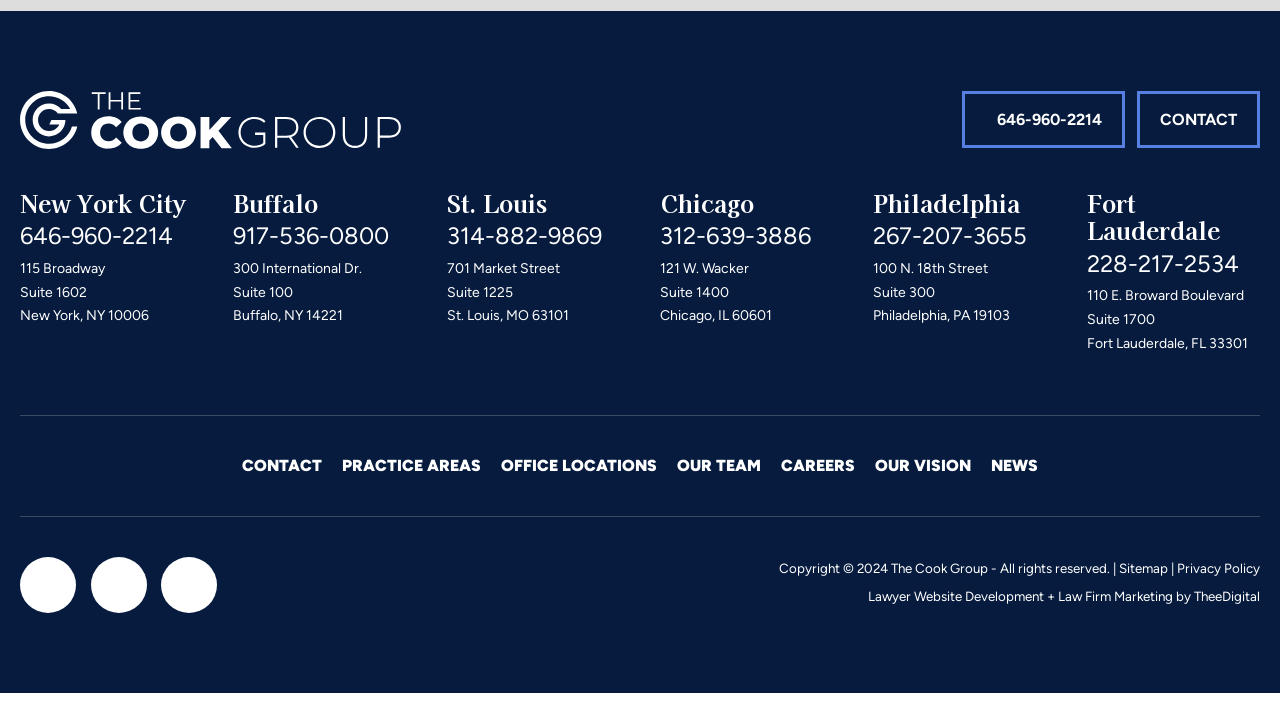Provide the bounding box coordinates of the section that needs to be clicked to accomplish the following instruction: "View the office locations."

[0.391, 0.67, 0.513, 0.696]